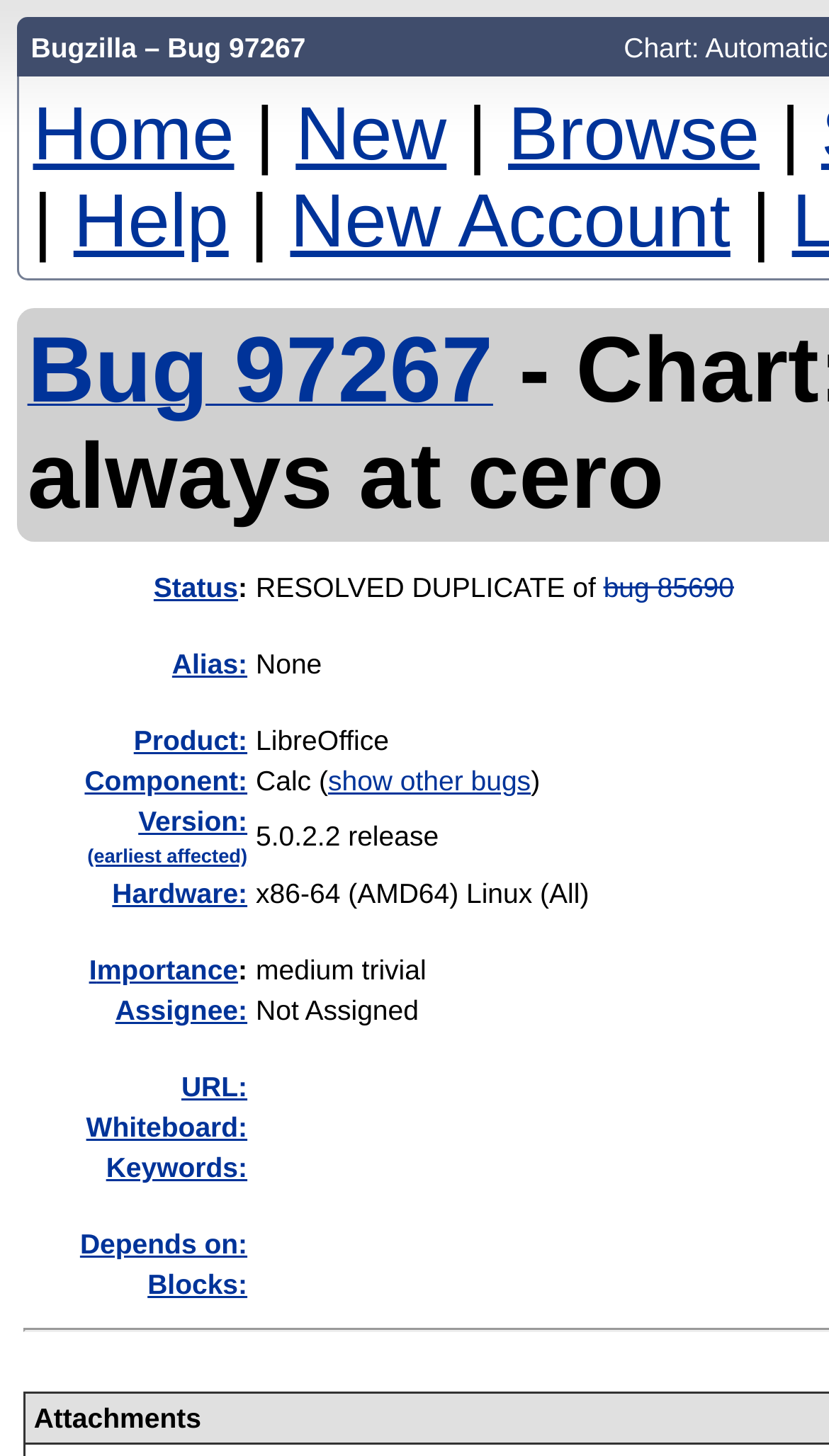Is there an option to show other bugs?
Please use the visual content to give a single word or phrase answer.

Yes